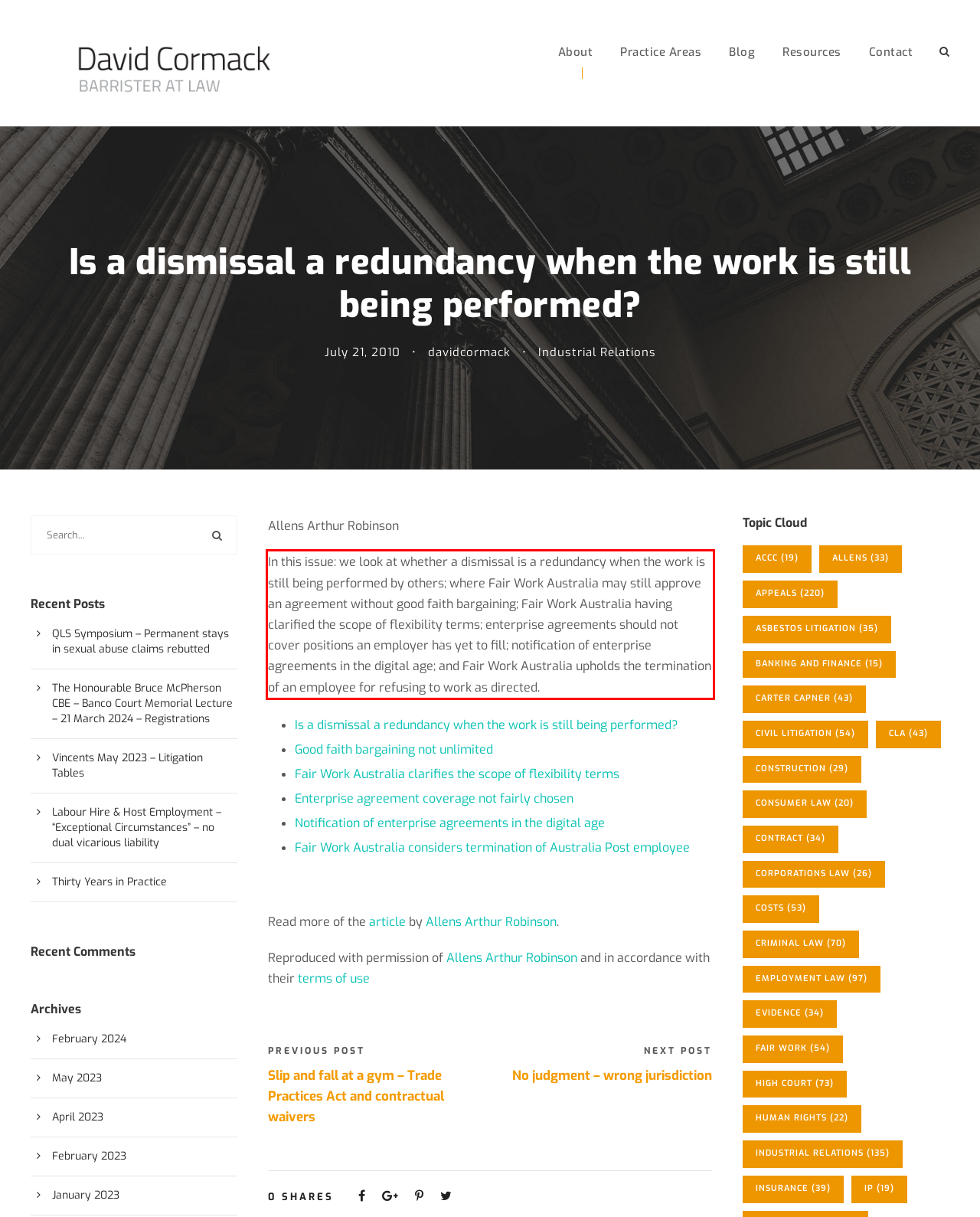View the screenshot of the webpage and identify the UI element surrounded by a red bounding box. Extract the text contained within this red bounding box.

In this issue: we look at whether a dismissal is a redundancy when the work is still being performed by others; where Fair Work Australia may still approve an agreement without good faith bargaining; Fair Work Australia having clarified the scope of flexibility terms; enterprise agreements should not cover positions an employer has yet to fill; notification of enterprise agreements in the digital age; and Fair Work Australia upholds the termination of an employee for refusing to work as directed.